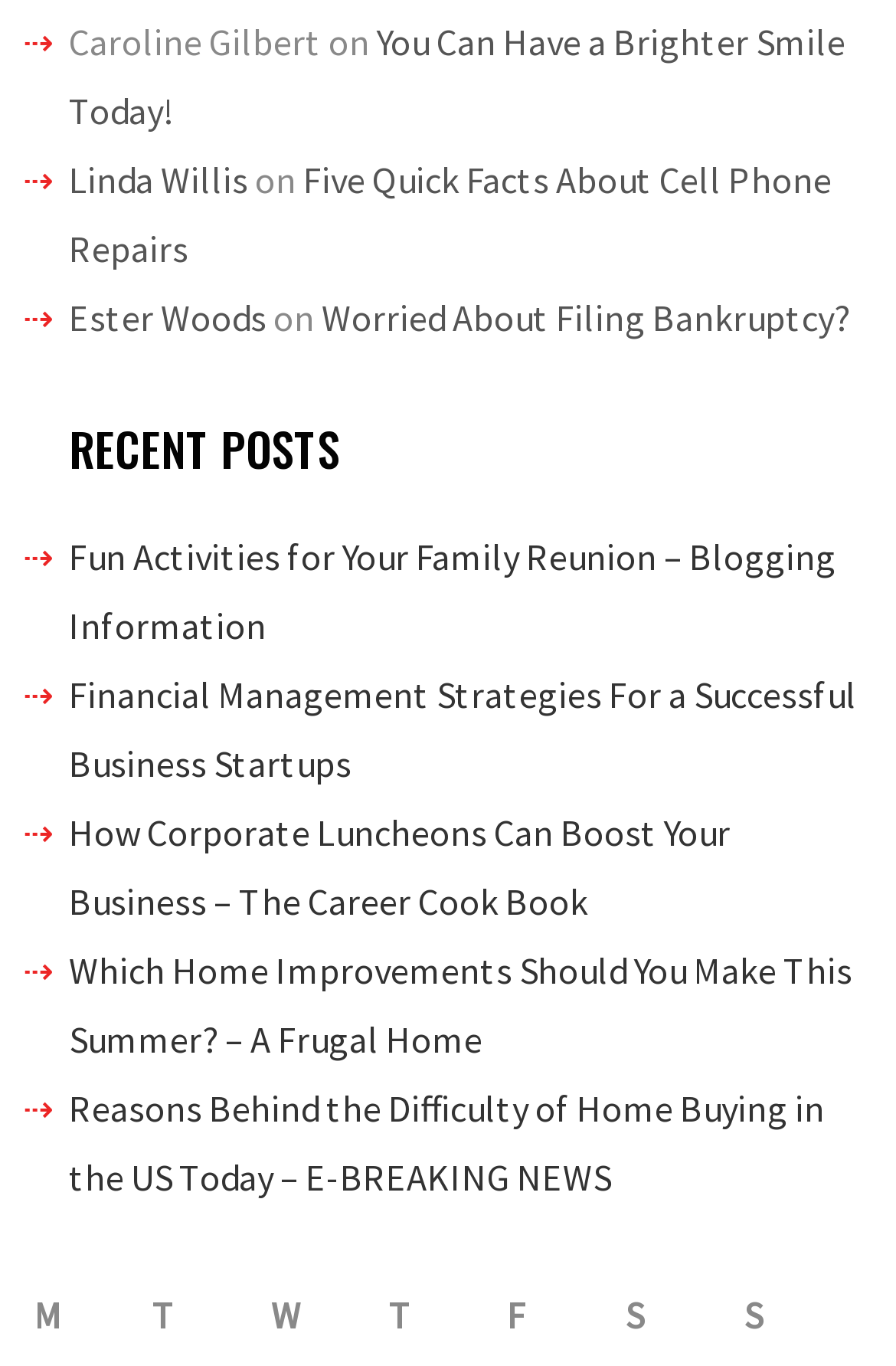Please find the bounding box coordinates for the clickable element needed to perform this instruction: "Read 'Fun Activities for Your Family Reunion – Blogging Information' post".

[0.077, 0.39, 0.933, 0.474]